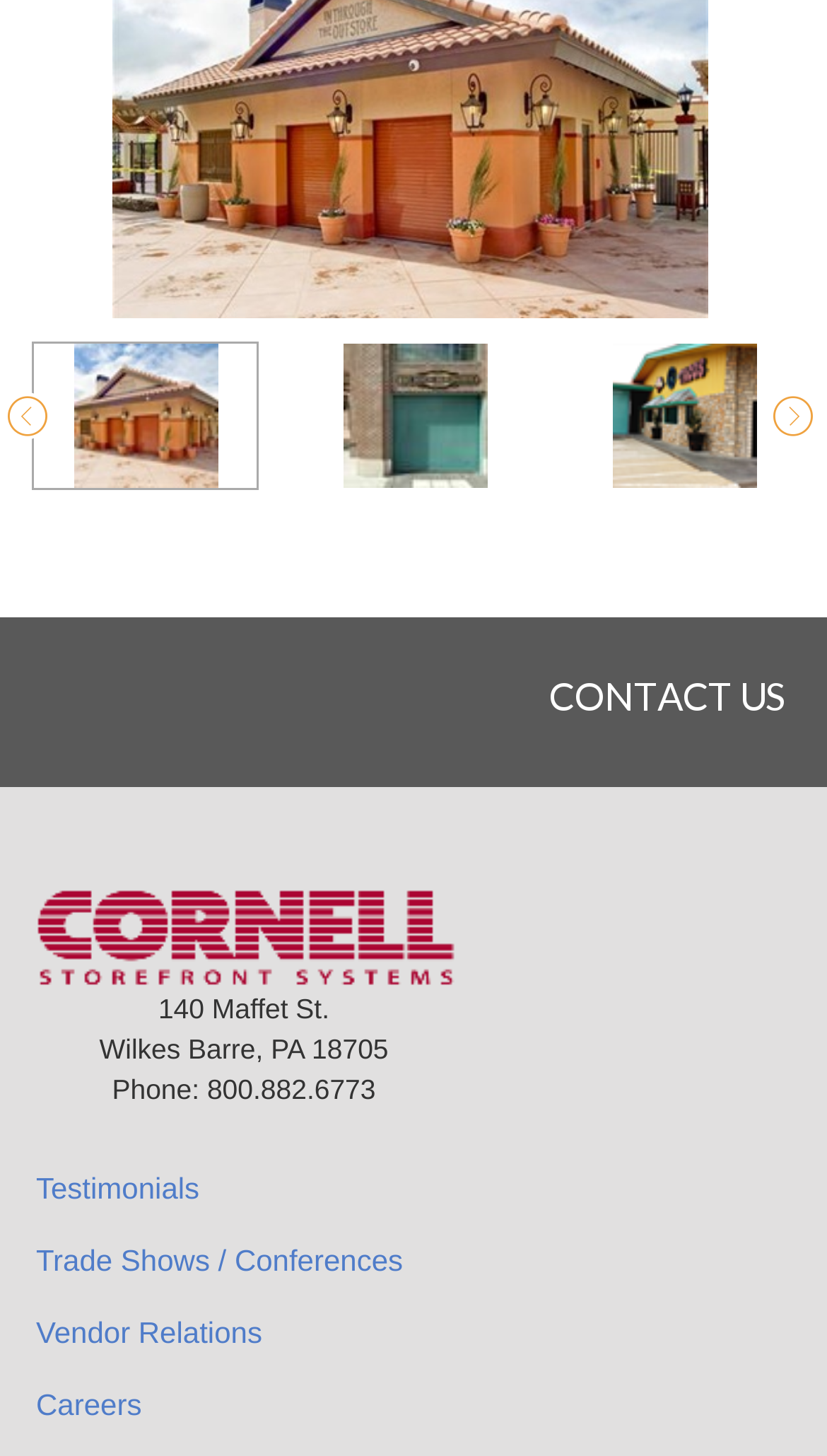Respond to the question below with a single word or phrase:
What is the last link text in the list of links?

Careers